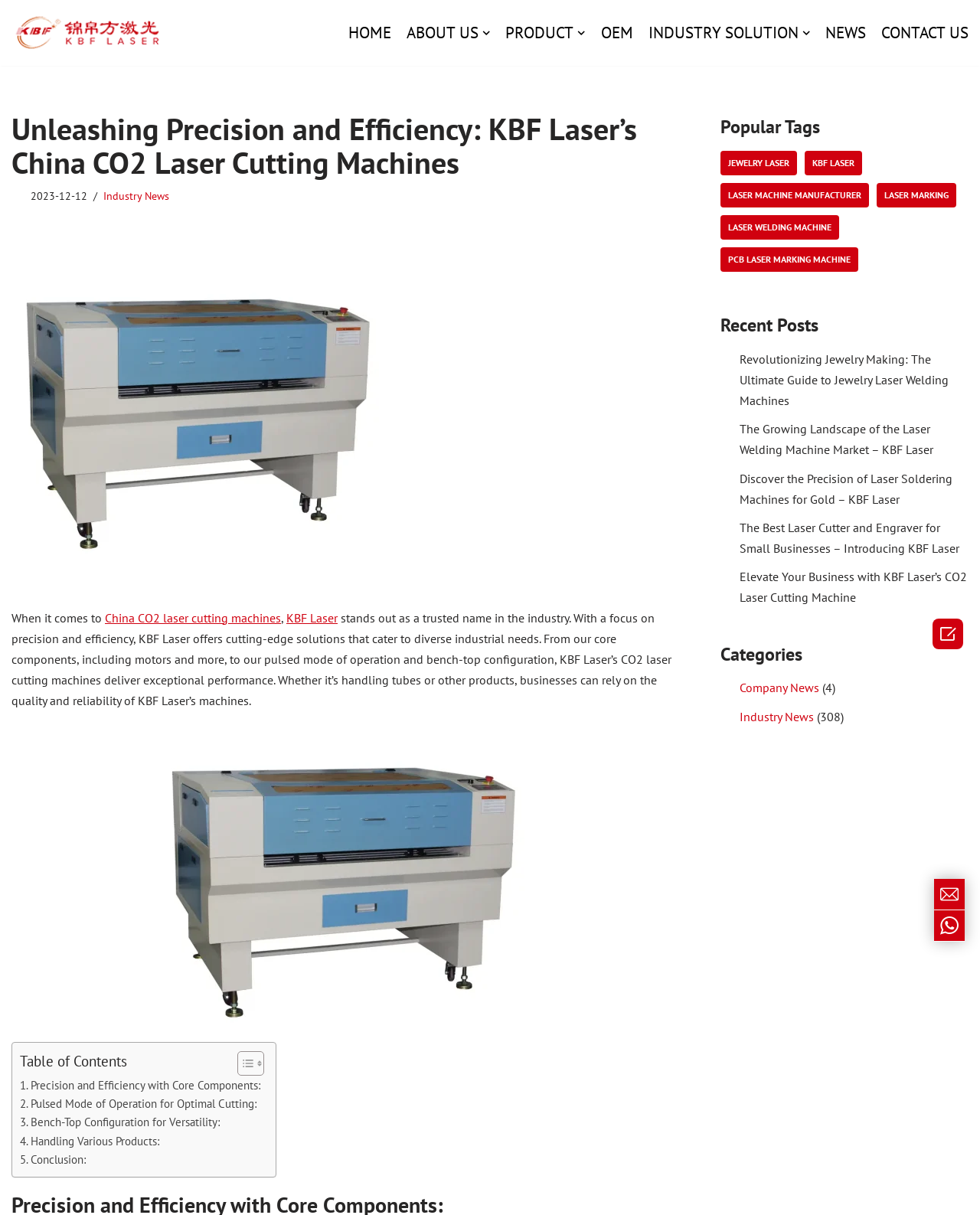Please identify the coordinates of the bounding box that should be clicked to fulfill this instruction: "Read the 'Industry News' article".

[0.105, 0.155, 0.173, 0.167]